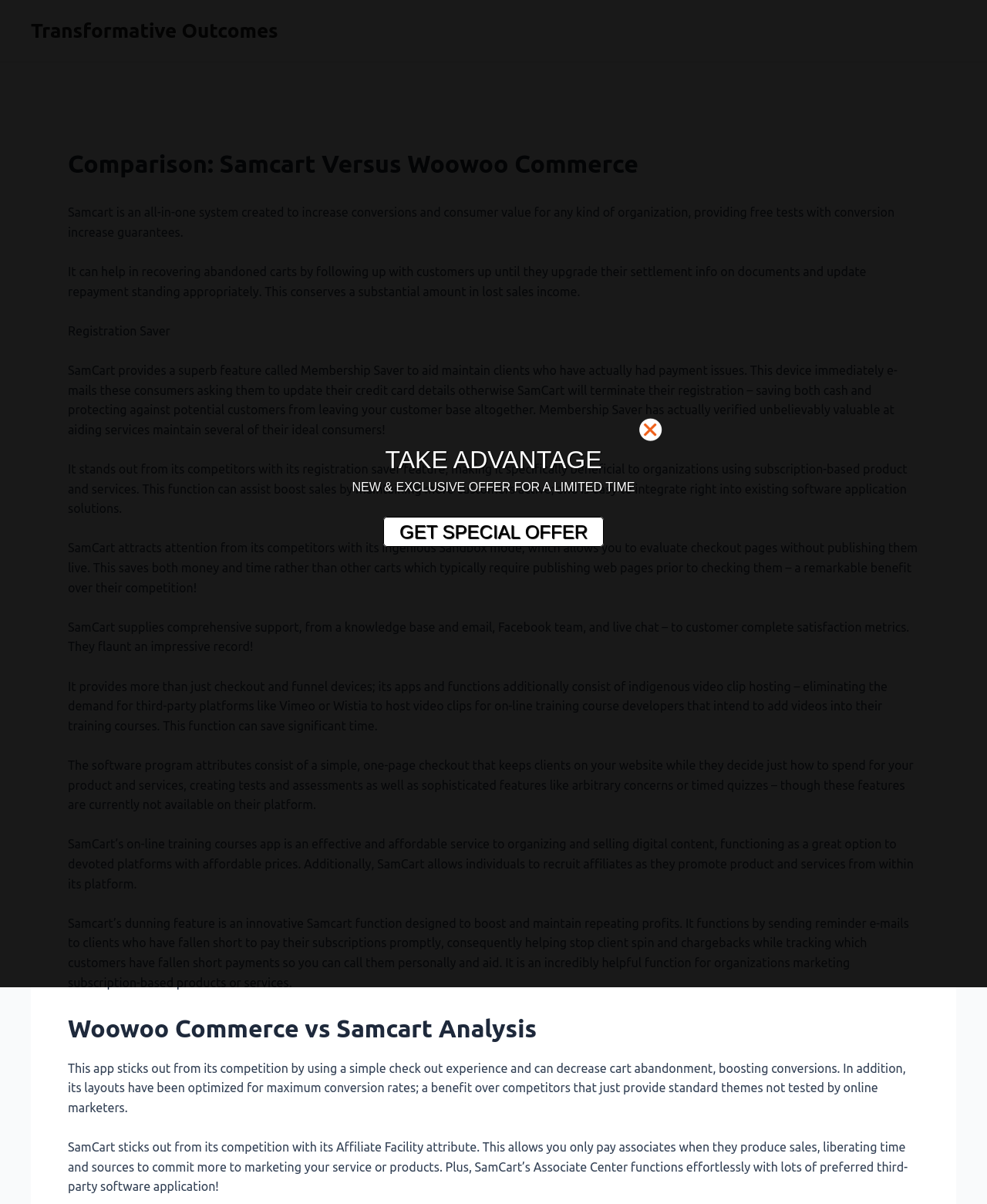Please determine the bounding box of the UI element that matches this description: Configure Xsquash in Jira. The coordinates should be given as (top-left x, top-left y, bottom-right x, bottom-right y), with all values between 0 and 1.

None